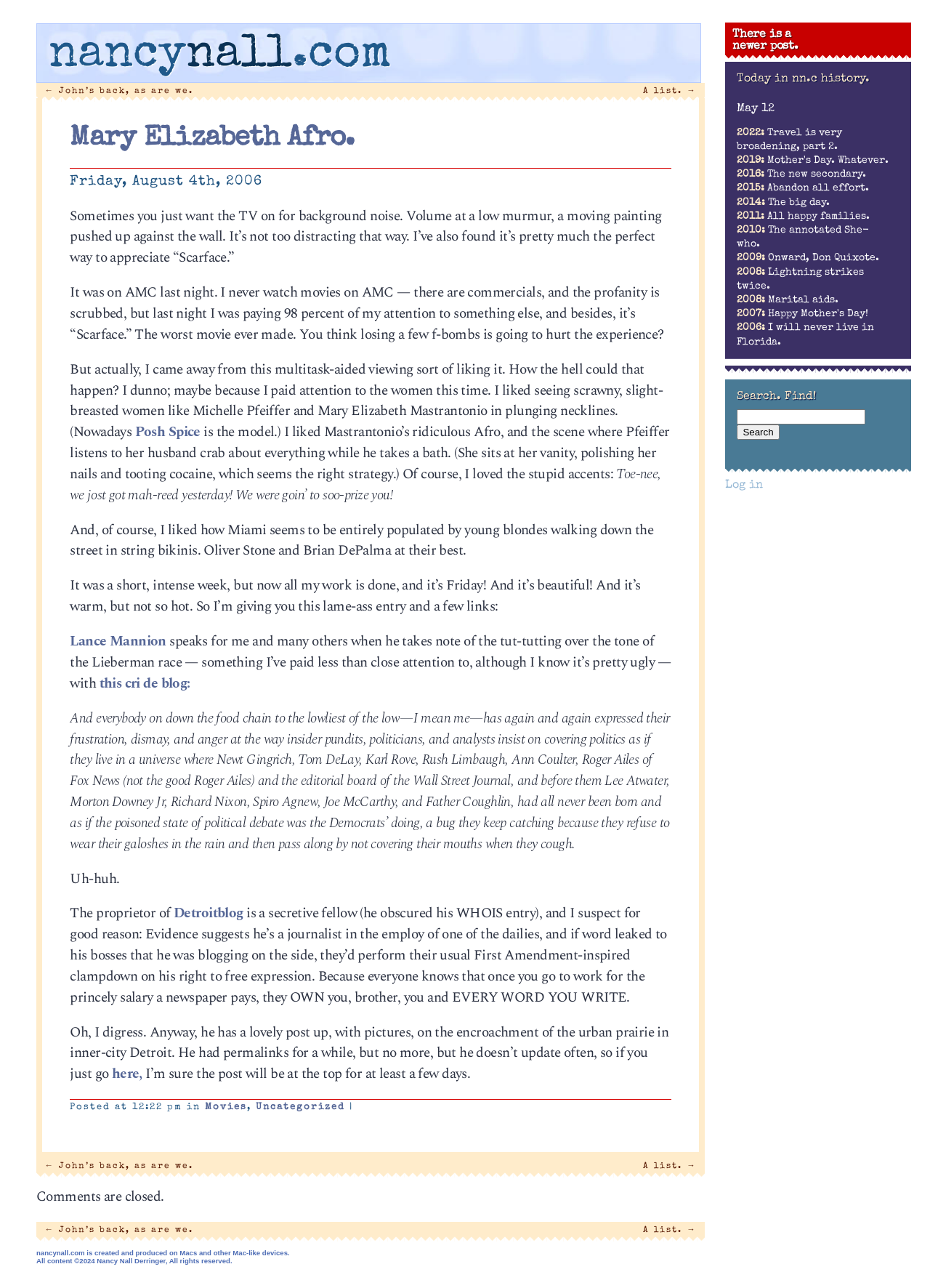For the element described, predict the bounding box coordinates as (top-left x, top-left y, bottom-right x, bottom-right y). All values should be between 0 and 1. Element description: 1st Gas News

None